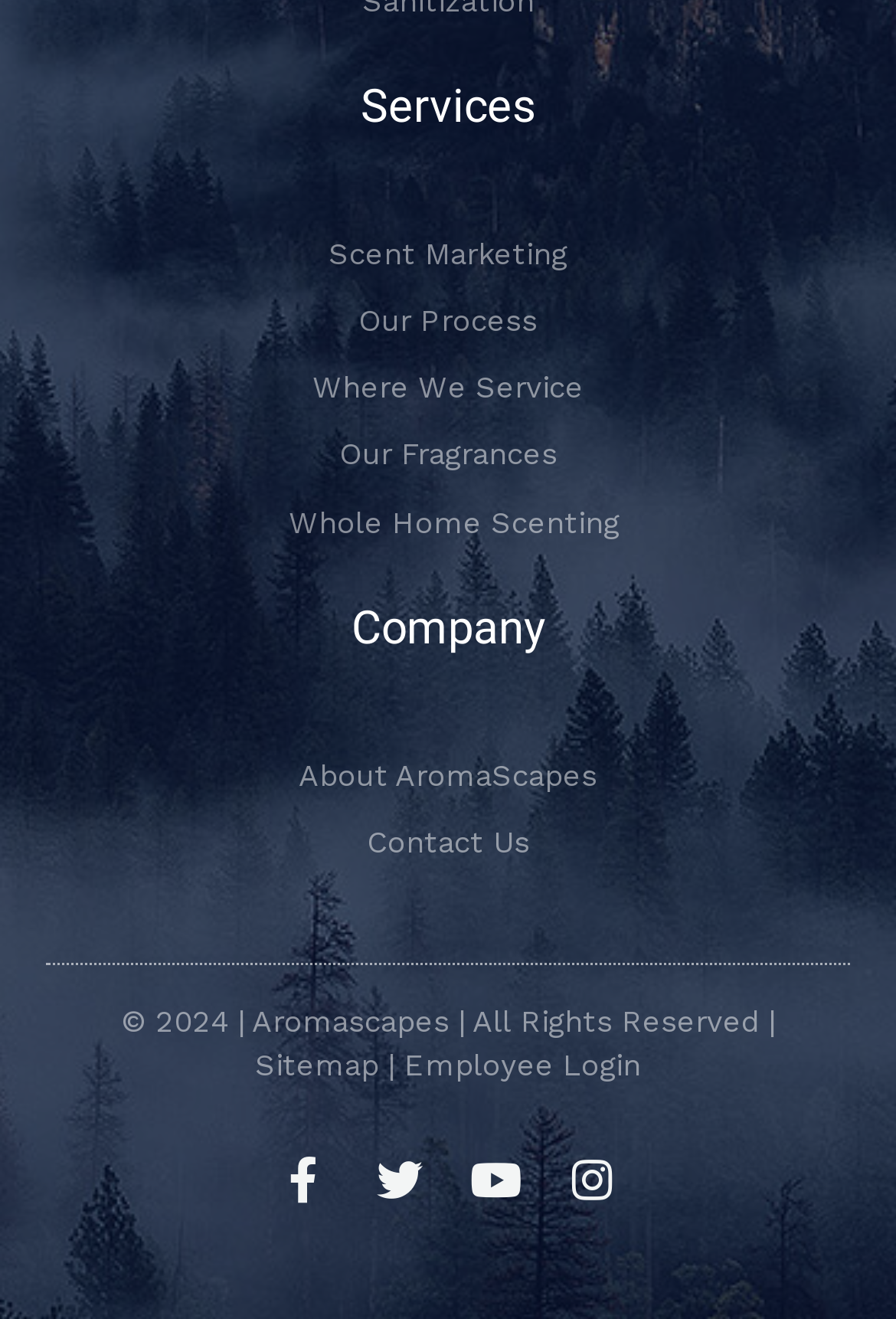Provide a one-word or short-phrase response to the question:
How many social media platforms are linked on the webpage?

4